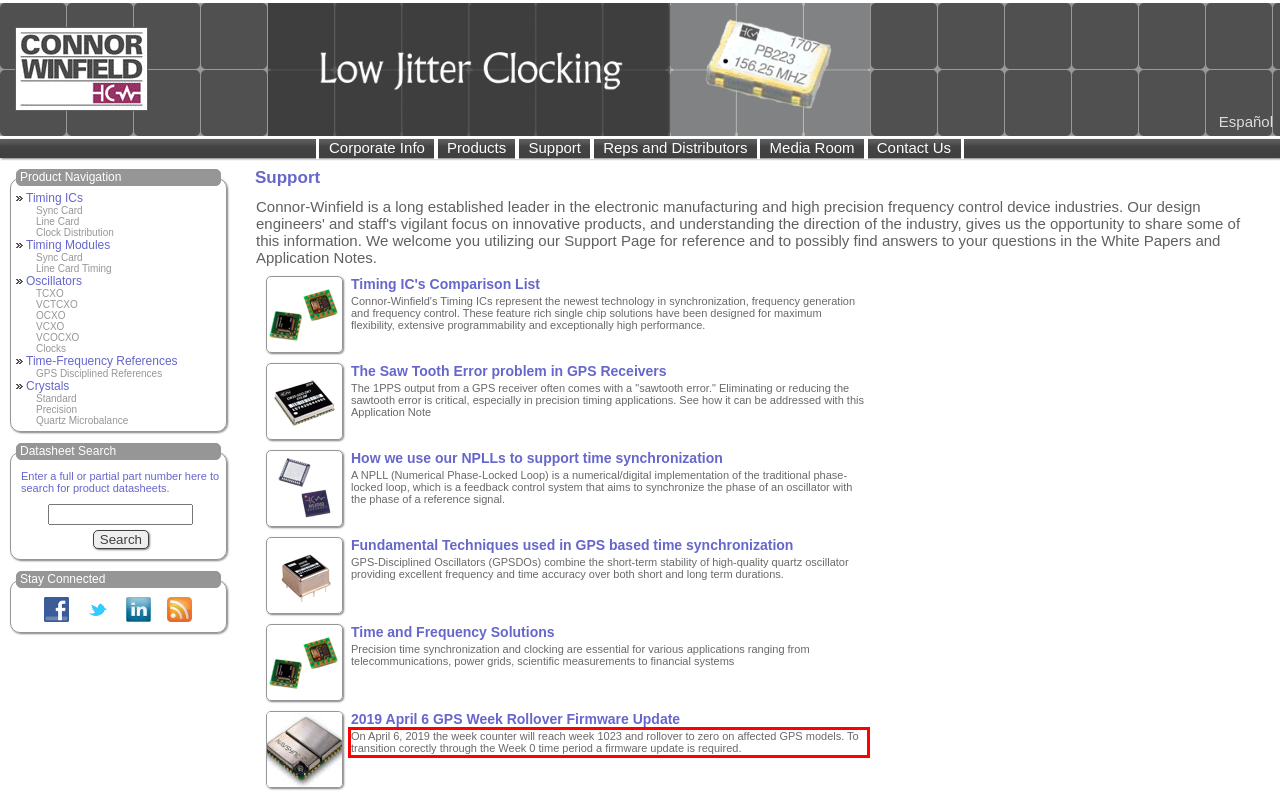You are provided with a webpage screenshot that includes a red rectangle bounding box. Extract the text content from within the bounding box using OCR.

On April 6, 2019 the week counter will reach week 1023 and rollover to zero on affected GPS models. To transition corectly through the Week 0 time period a firmware update is required.